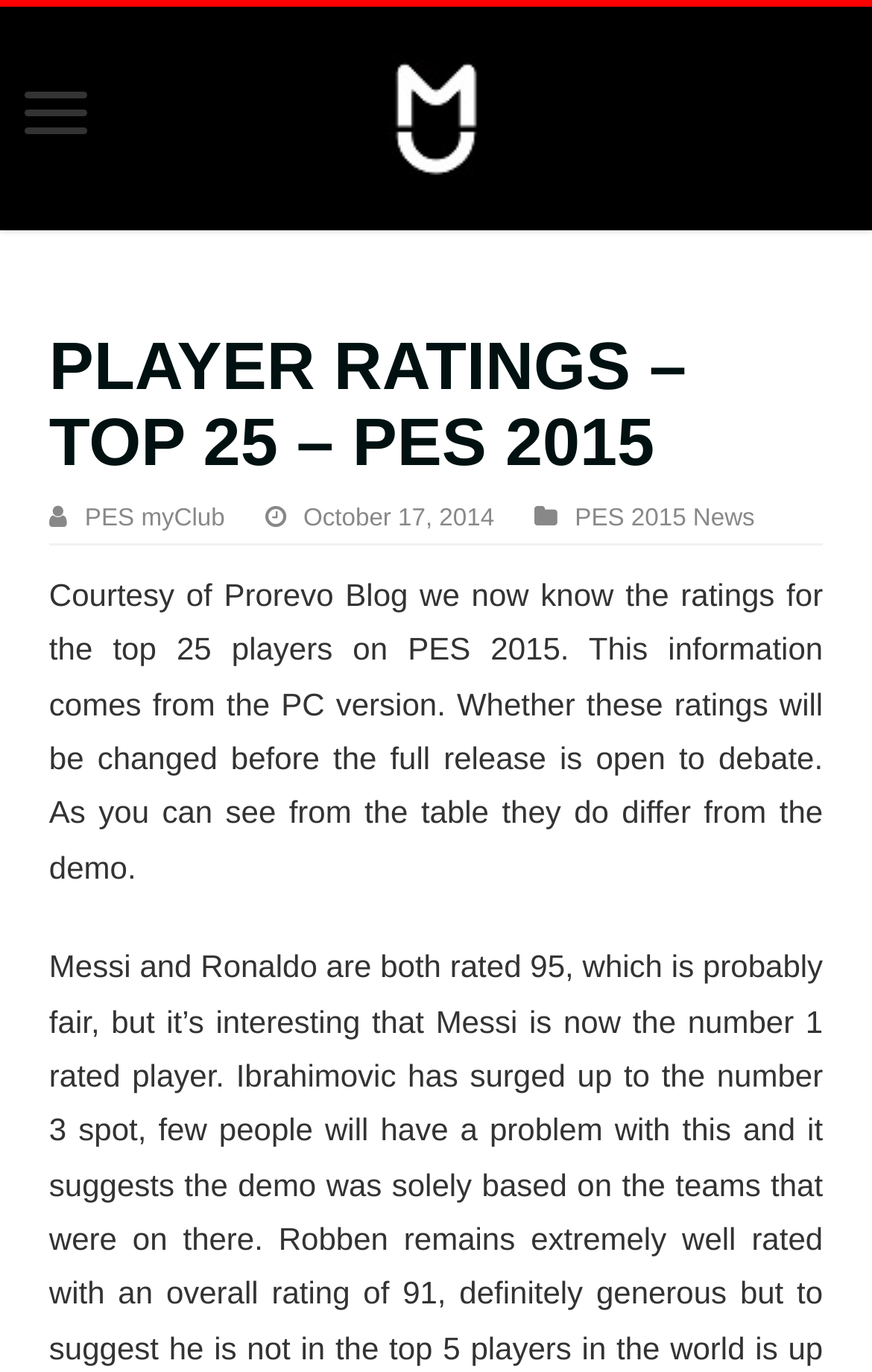What is the date of the article?
Refer to the image and answer the question using a single word or phrase.

October 17, 2014